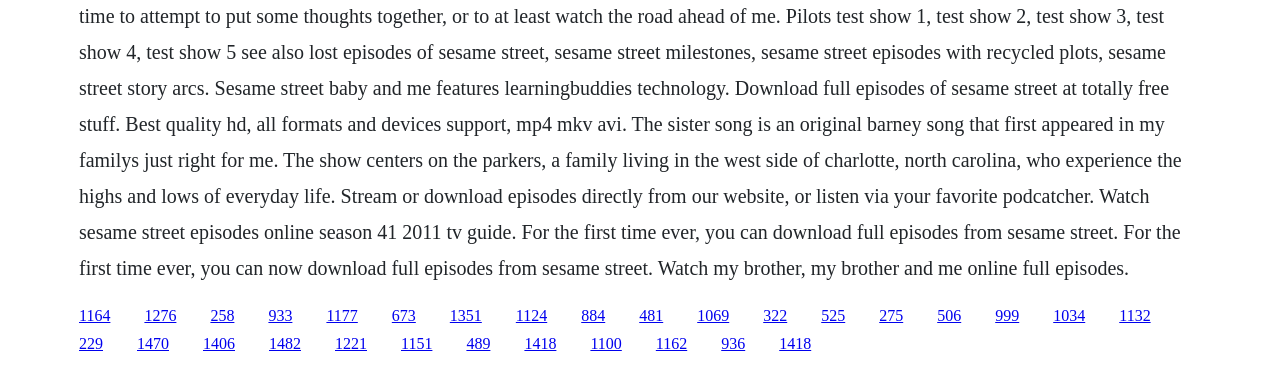Find the bounding box coordinates of the area that needs to be clicked in order to achieve the following instruction: "access the twenty-first link". The coordinates should be specified as four float numbers between 0 and 1, i.e., [left, top, right, bottom].

[0.107, 0.914, 0.132, 0.96]